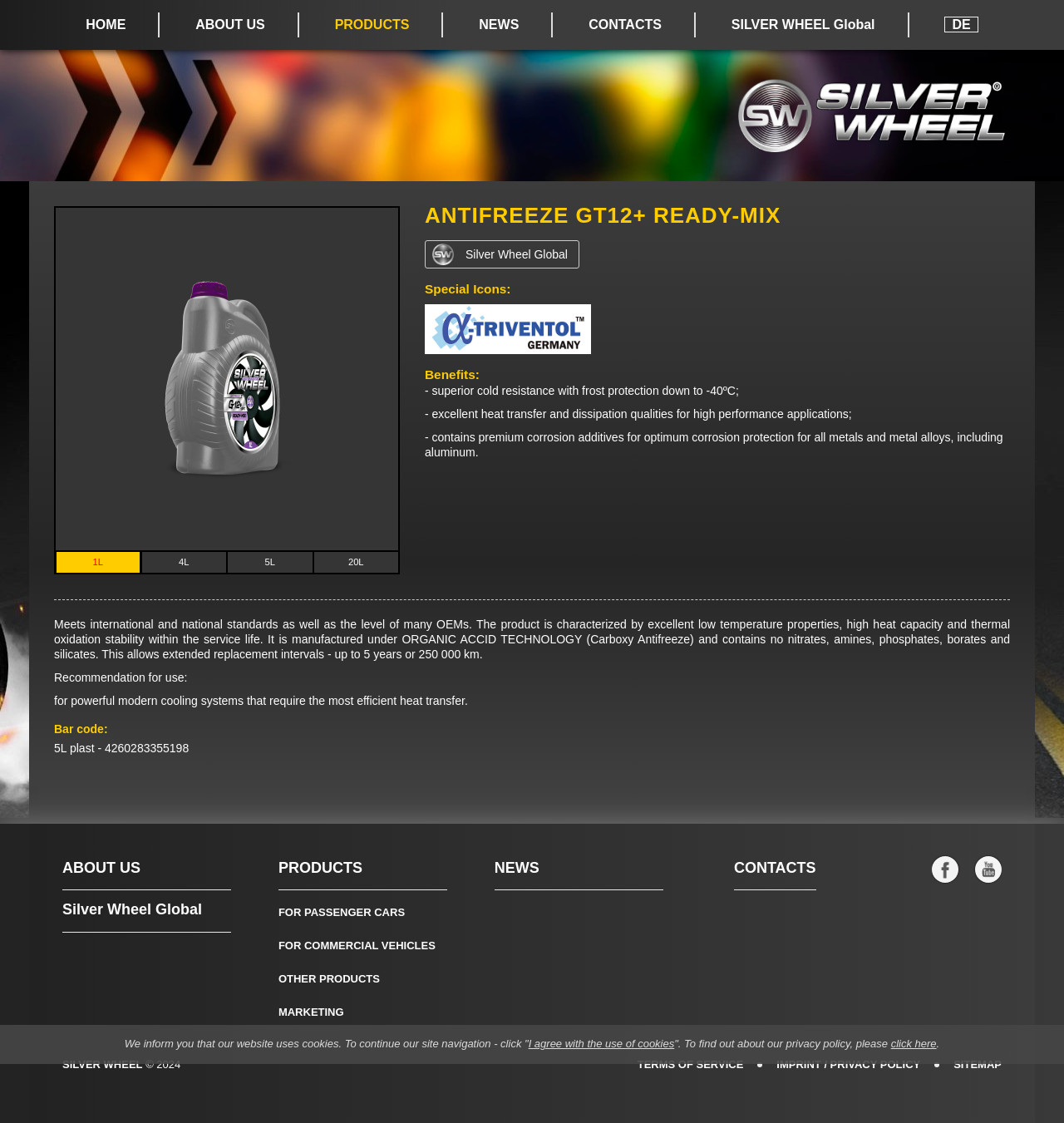What is the benefit of using this antifreeze? Look at the image and give a one-word or short phrase answer.

superior cold resistance